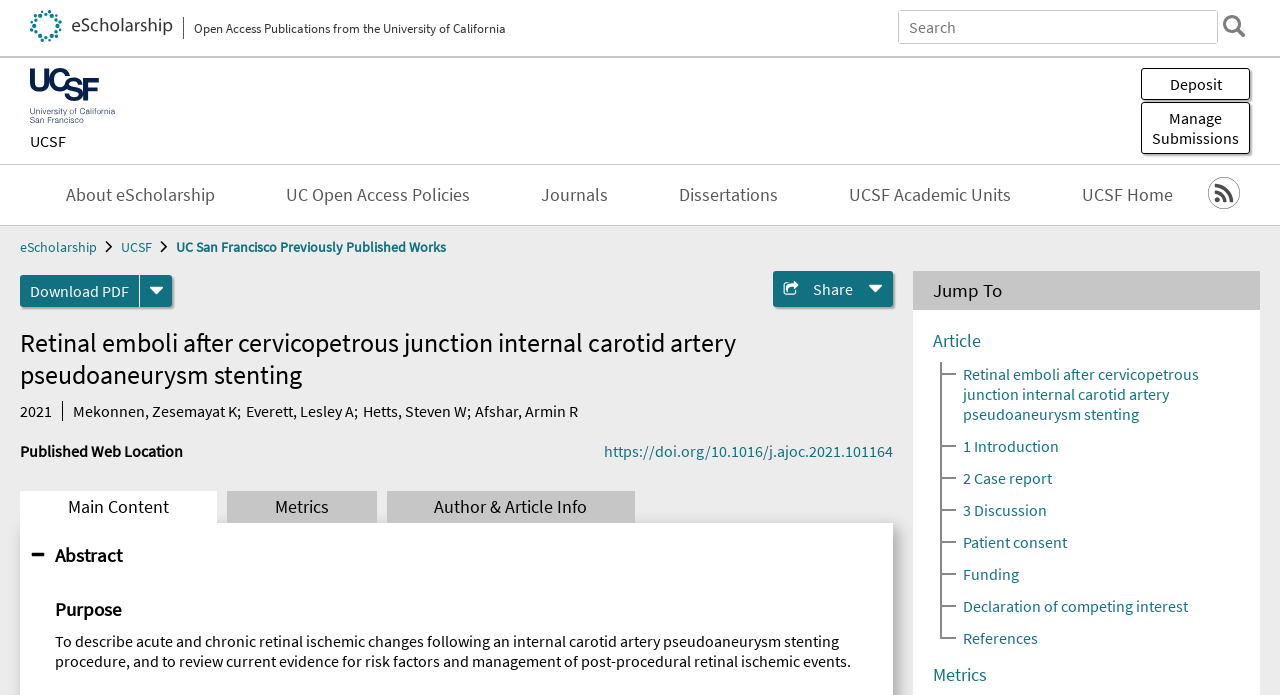Determine the bounding box coordinates of the clickable element to achieve the following action: 'Download PDF'. Provide the coordinates as four float values between 0 and 1, formatted as [left, top, right, bottom].

[0.016, 0.395, 0.109, 0.441]